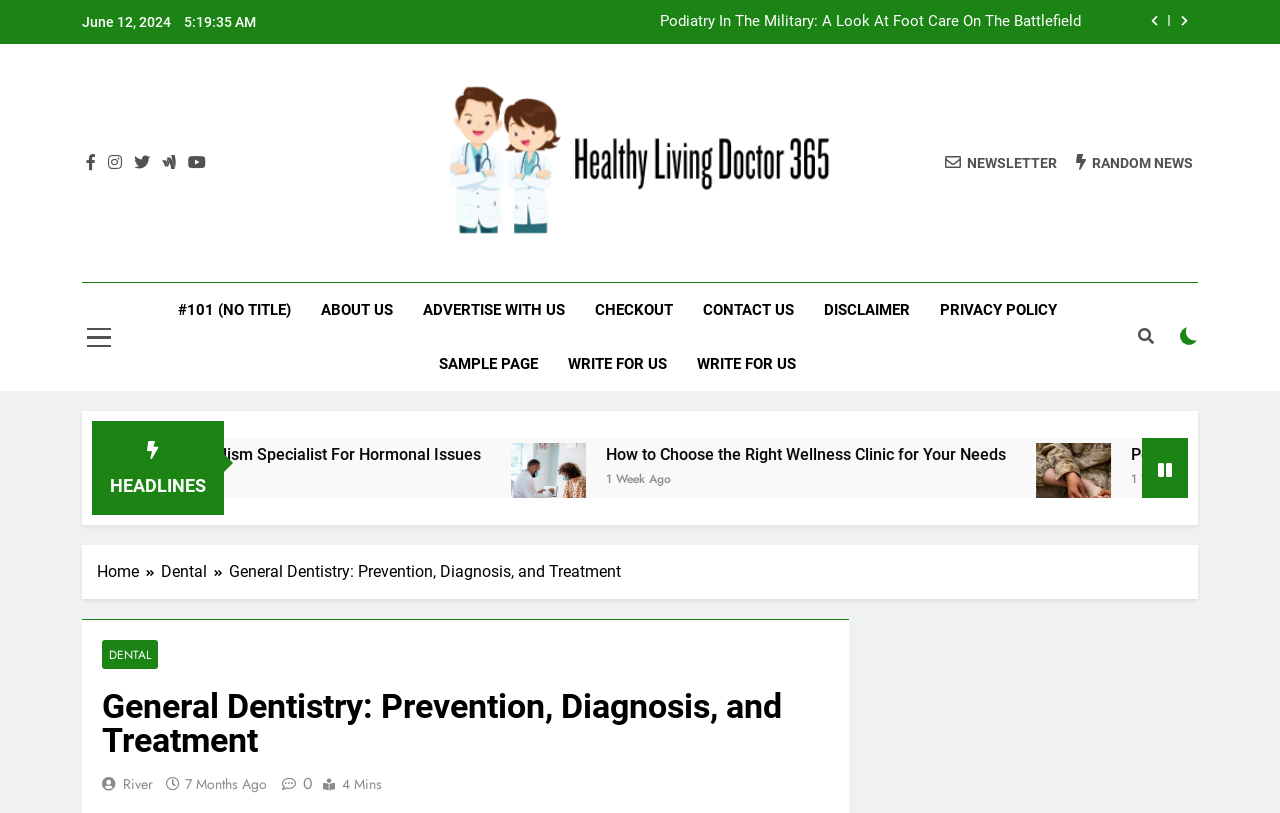Explain the webpage in detail, including its primary components.

This webpage is about general dentistry, specifically focusing on prevention, diagnosis, and treatment. At the top, there is a date and time displayed, "June 12, 2024" and "5:19:36 AM", respectively. Below this, there are two buttons with icons, followed by a list item titled "Podiatry In The Military: A Look At Foot Care On The Battlefield".

On the left side, there are several social media links, including Facebook, Twitter, and LinkedIn, represented by their respective icons. Next to these, there is a link to the website's logo, "Healthy Living Doctor 365", which is accompanied by an image. Below this, there is a tagline, "Your Year-Round Guide To Living A Healthy Life".

In the main content area, there are two columns of links. The left column has links to various pages, including "ABOUT US", "ADVERTISE WITH US", and "CONTACT US". The right column has links to news articles, including "How to Choose the Right Wellness Clinic for Your Needs" and "Podiatry In The Military: A Look At Foot Care On The Battlefield". Each news article has a corresponding image and a timestamp indicating when it was published.

At the bottom of the page, there is a navigation bar with breadcrumbs, showing the current page's location in the website's hierarchy. Below this, there is a heading that repeats the title of the page, "General Dentistry: Prevention, Diagnosis, and Treatment". This is followed by a link to the "DENTAL" category and a heading that summarizes the content of the page. Finally, there is a link to a related article, "River", and a timestamp indicating when it was published.